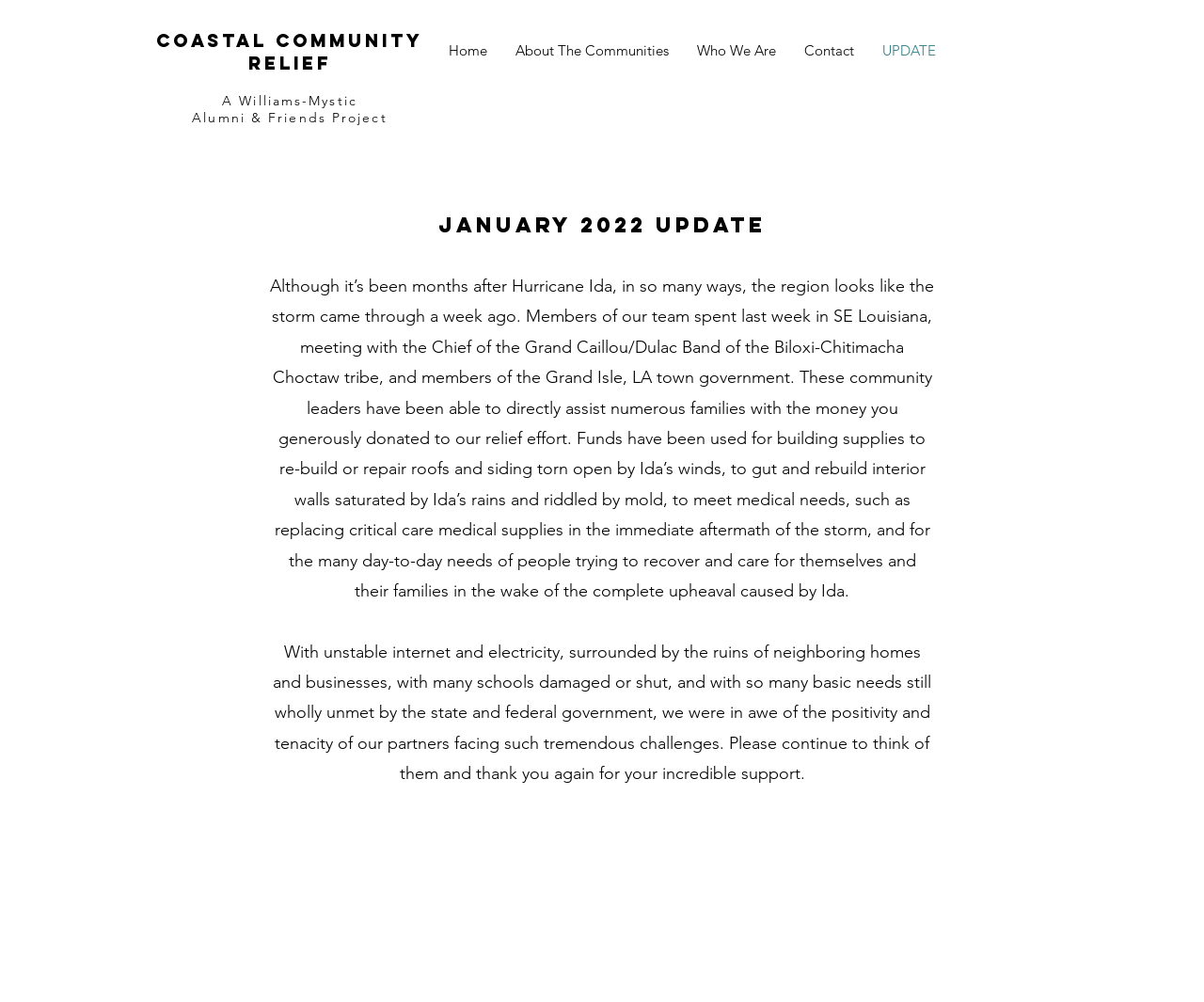Can you give a comprehensive explanation to the question given the content of the image?
What is the purpose of the funds donated to the relief effort?

I obtained this answer by reading the StaticText element that describes how the funds have been used, including building supplies to re-build or repair roofs and siding, to meet medical needs, and for the many day-to-day needs of people trying to recover and care for themselves and their families.